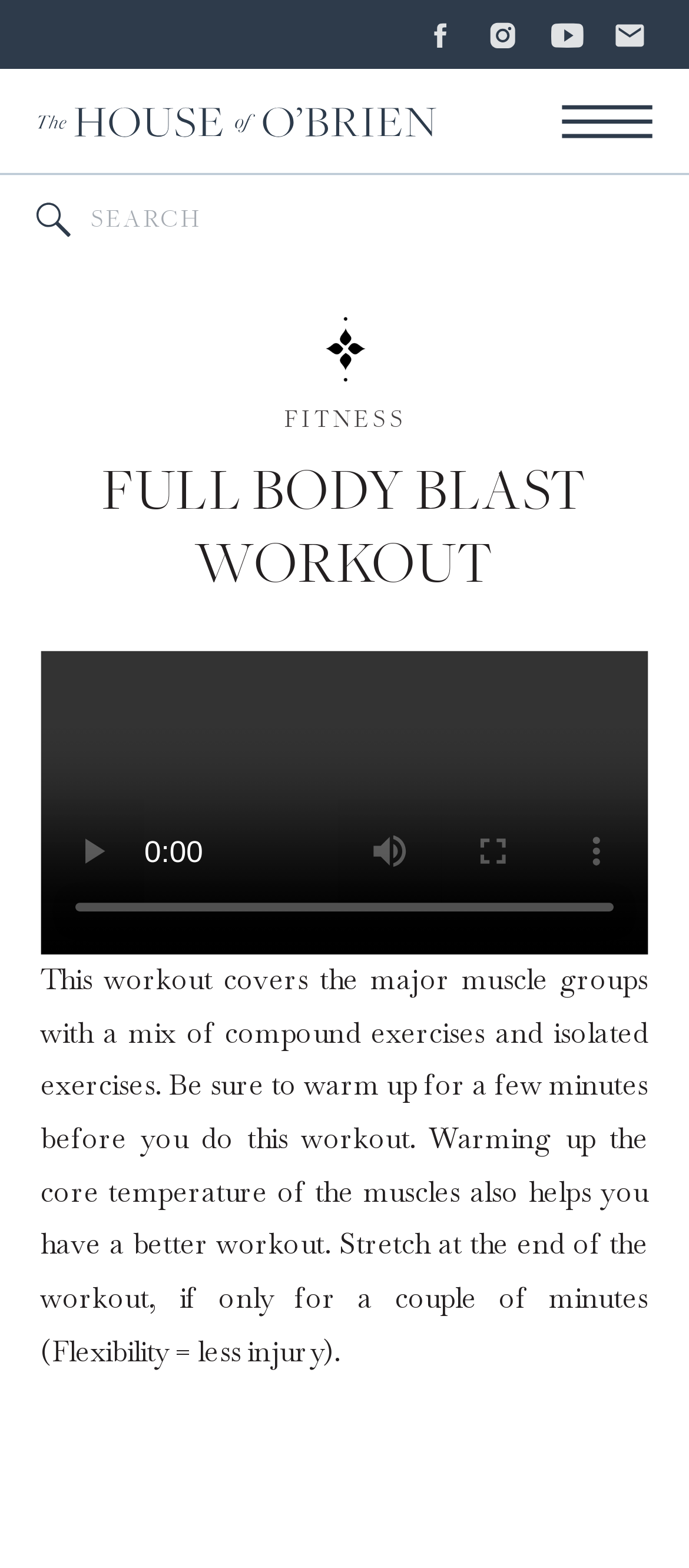Determine the main text heading of the webpage and provide its content.

FULL BODY BLAST WORKOUT